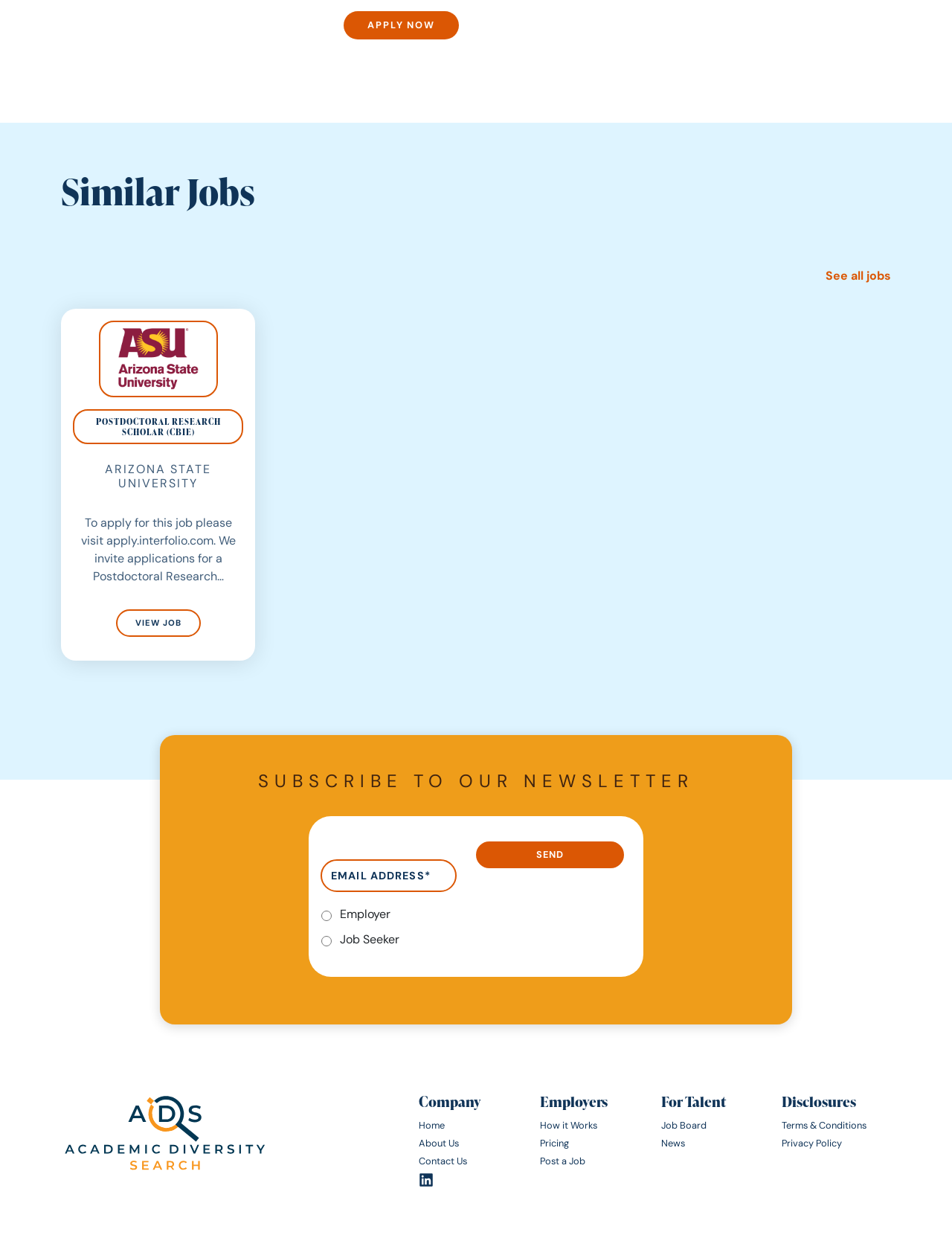Given the element description About Us, identify the bounding box coordinates for the UI element on the webpage screenshot. The format should be (top-left x, top-left y, bottom-right x, bottom-right y), with values between 0 and 1.

[0.44, 0.92, 0.482, 0.931]